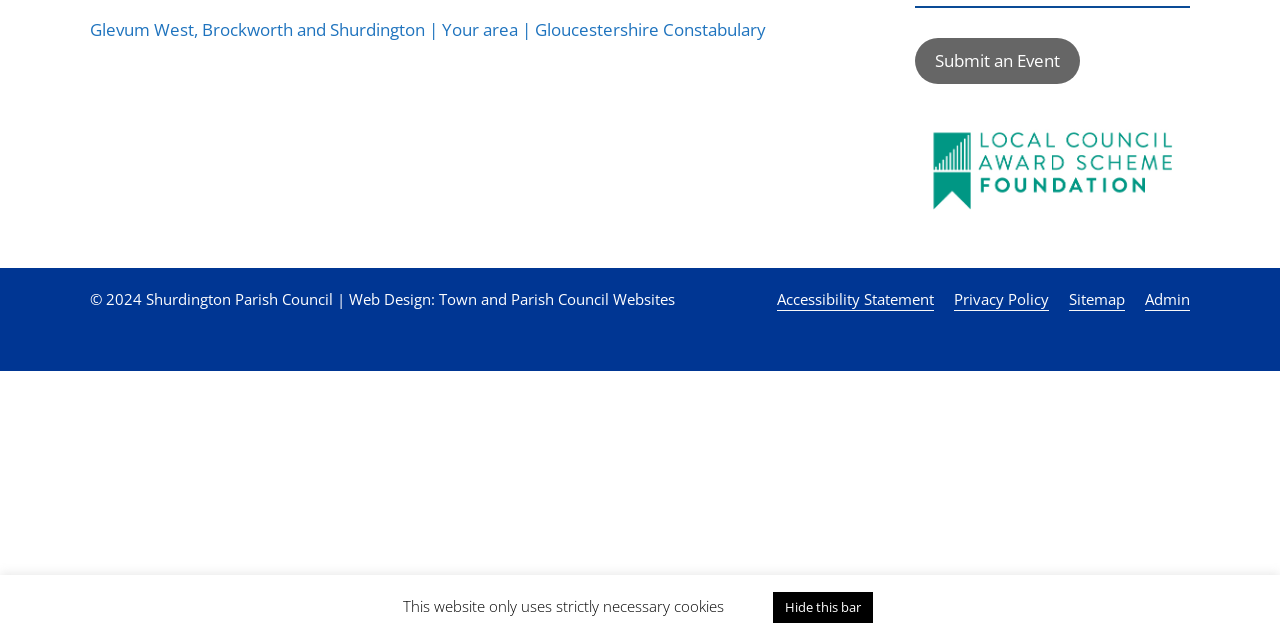Given the element description: "Submit an Event", predict the bounding box coordinates of this UI element. The coordinates must be four float numbers between 0 and 1, given as [left, top, right, bottom].

[0.715, 0.059, 0.844, 0.13]